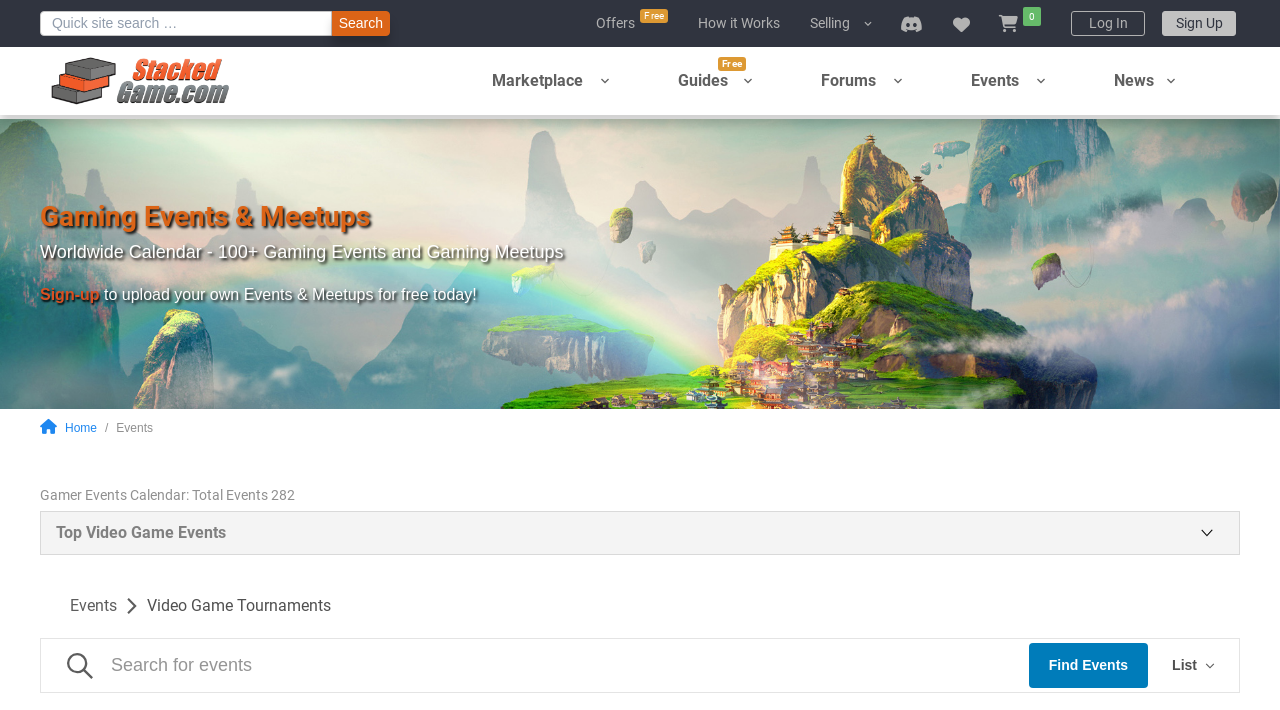Highlight the bounding box of the UI element that corresponds to this description: "How it Works".

[0.534, 0.003, 0.621, 0.063]